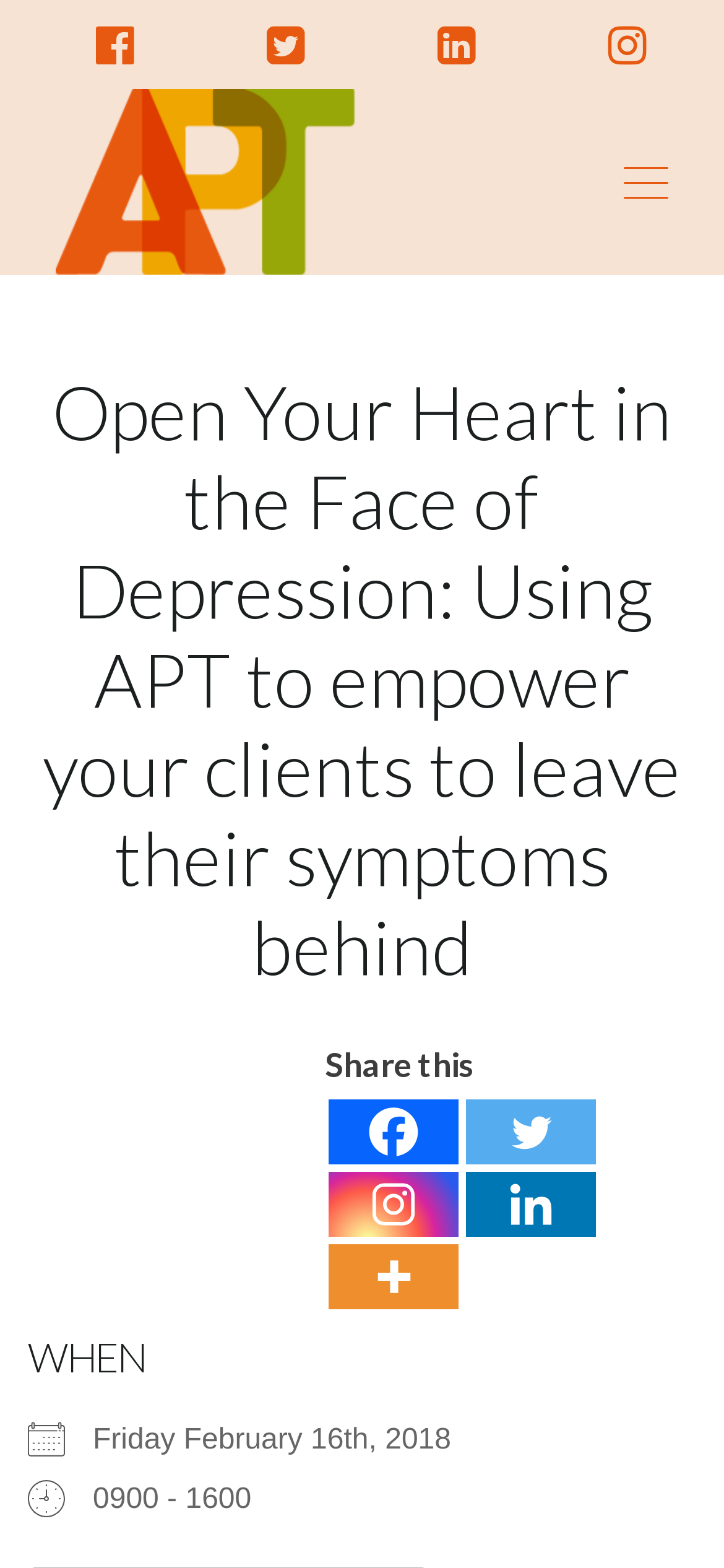What is the name of the therapy?
Please look at the screenshot and answer using one word or phrase.

Affect Phobia Therapy